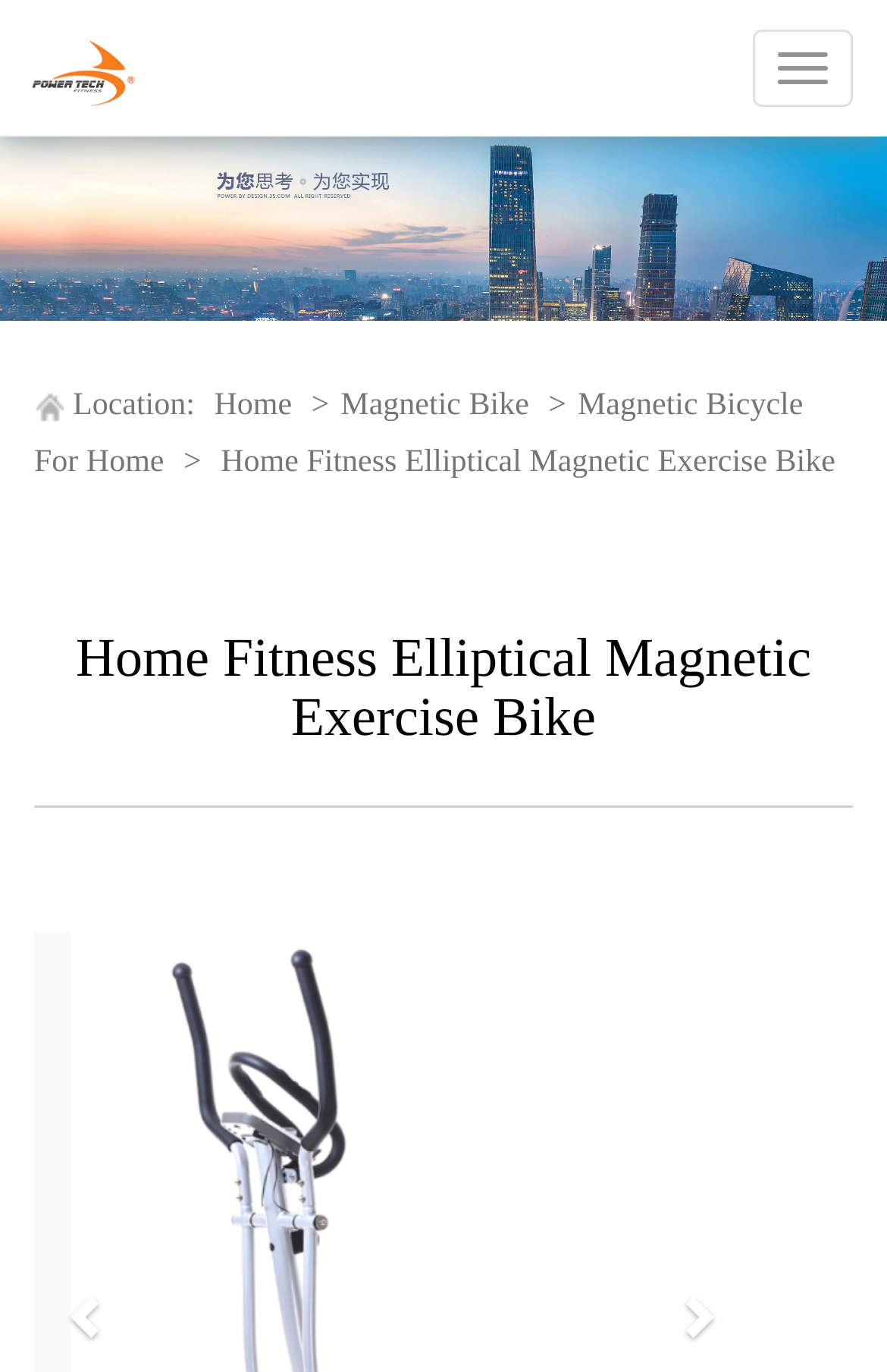Generate the text content of the main headline of the webpage.

Home Fitness Elliptical Magnetic Exercise Bike